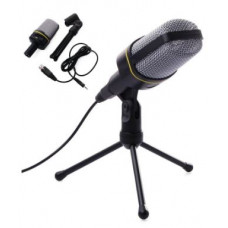Answer the question using only a single word or phrase: 
What accessories are included with the microphone?

Tabletop tripod stand and connection cables